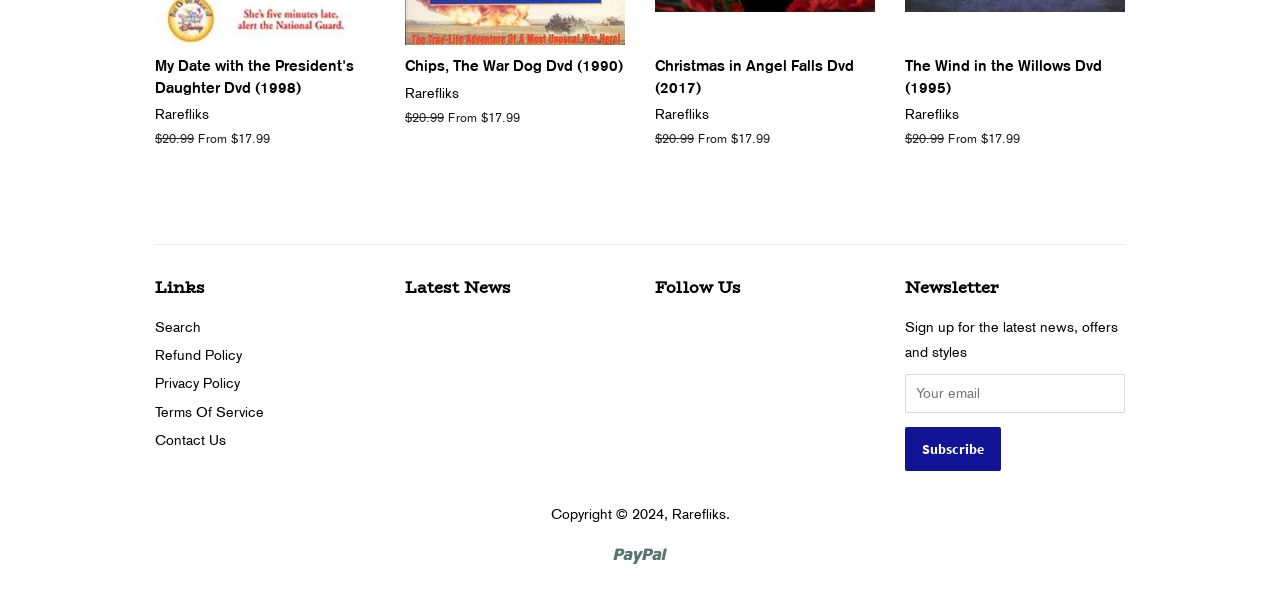Please find the bounding box coordinates for the clickable element needed to perform this instruction: "View refund policy".

[0.121, 0.579, 0.189, 0.605]